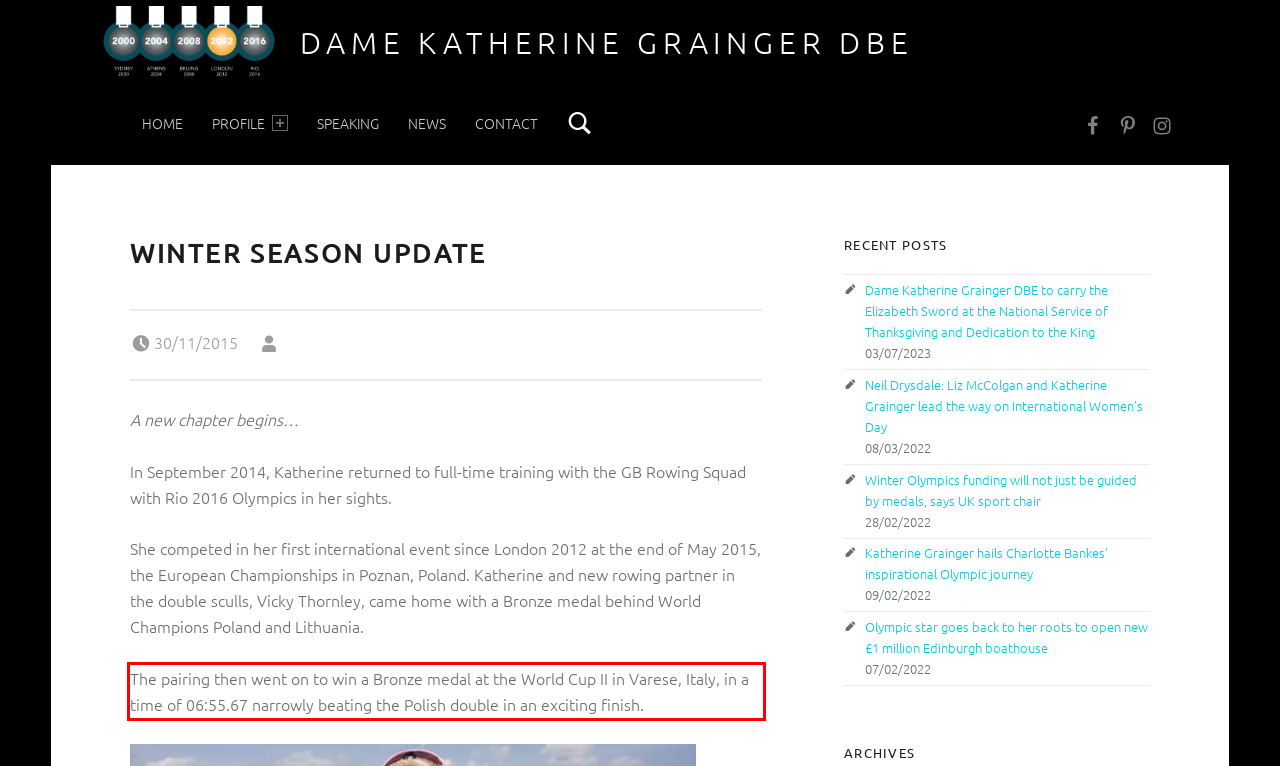In the screenshot of the webpage, find the red bounding box and perform OCR to obtain the text content restricted within this red bounding box.

The pairing then went on to win a Bronze medal at the World Cup II in Varese, Italy, in a time of 06:55.67 narrowly beating the Polish double in an exciting finish.